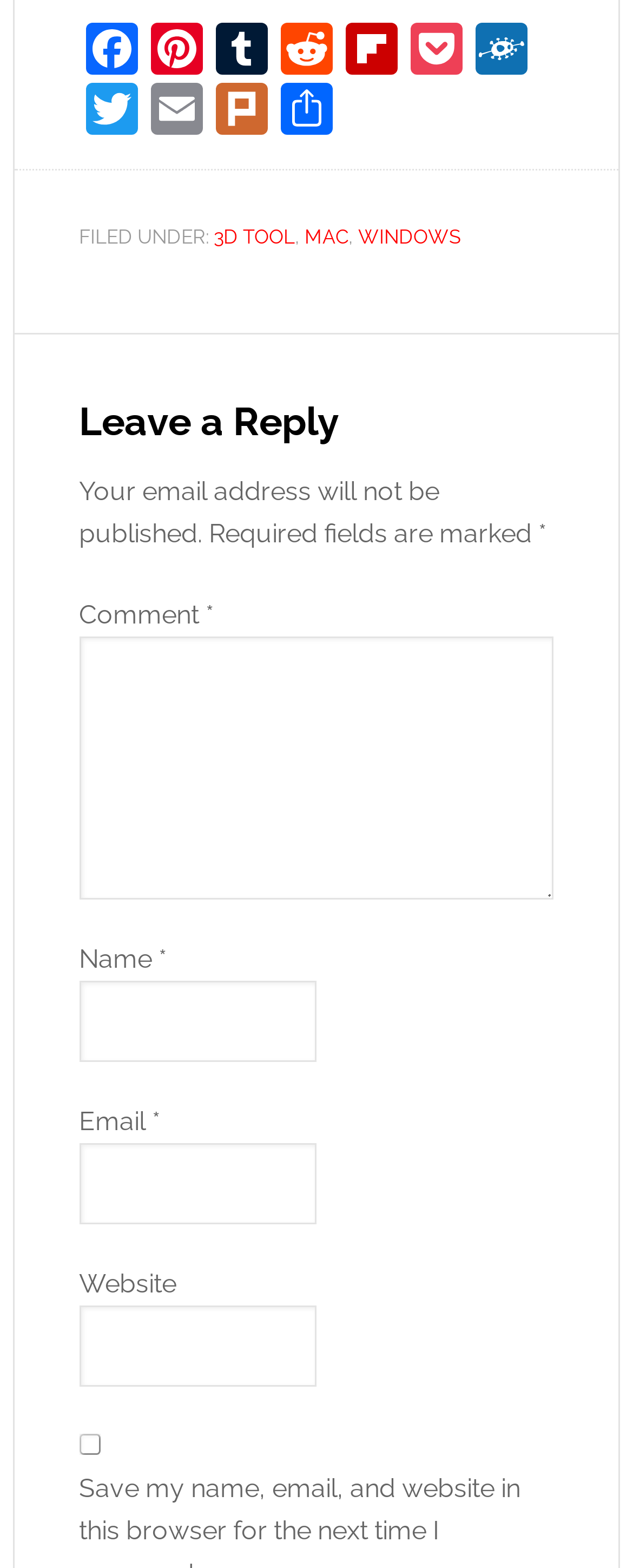Identify the bounding box of the HTML element described here: "Scooby-Doo! Ghastly Goals". Provide the coordinates as four float numbers between 0 and 1: [left, top, right, bottom].

None